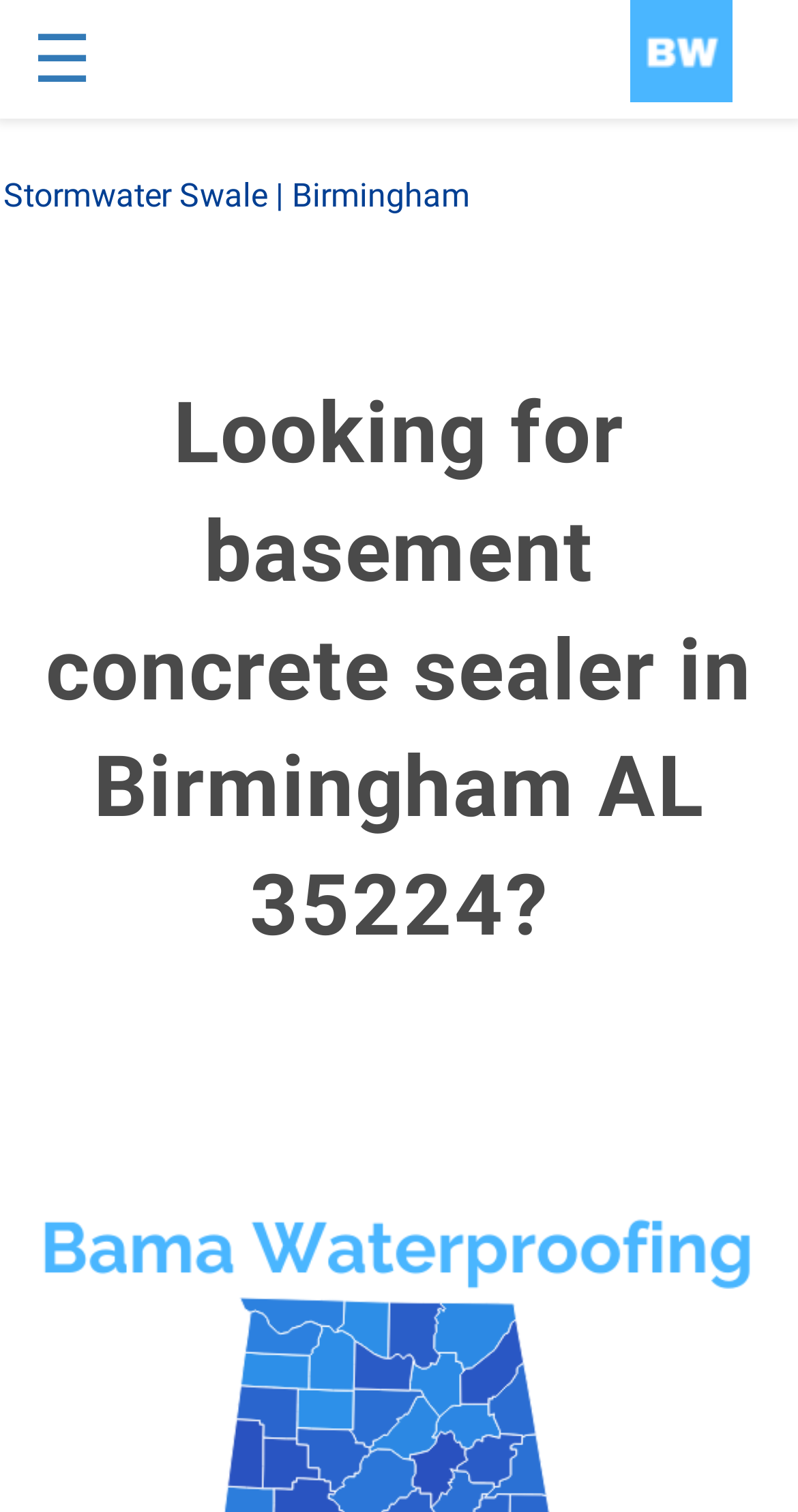Please answer the following question using a single word or phrase: 
What is the city and zip code?

Birmingham AL 35224